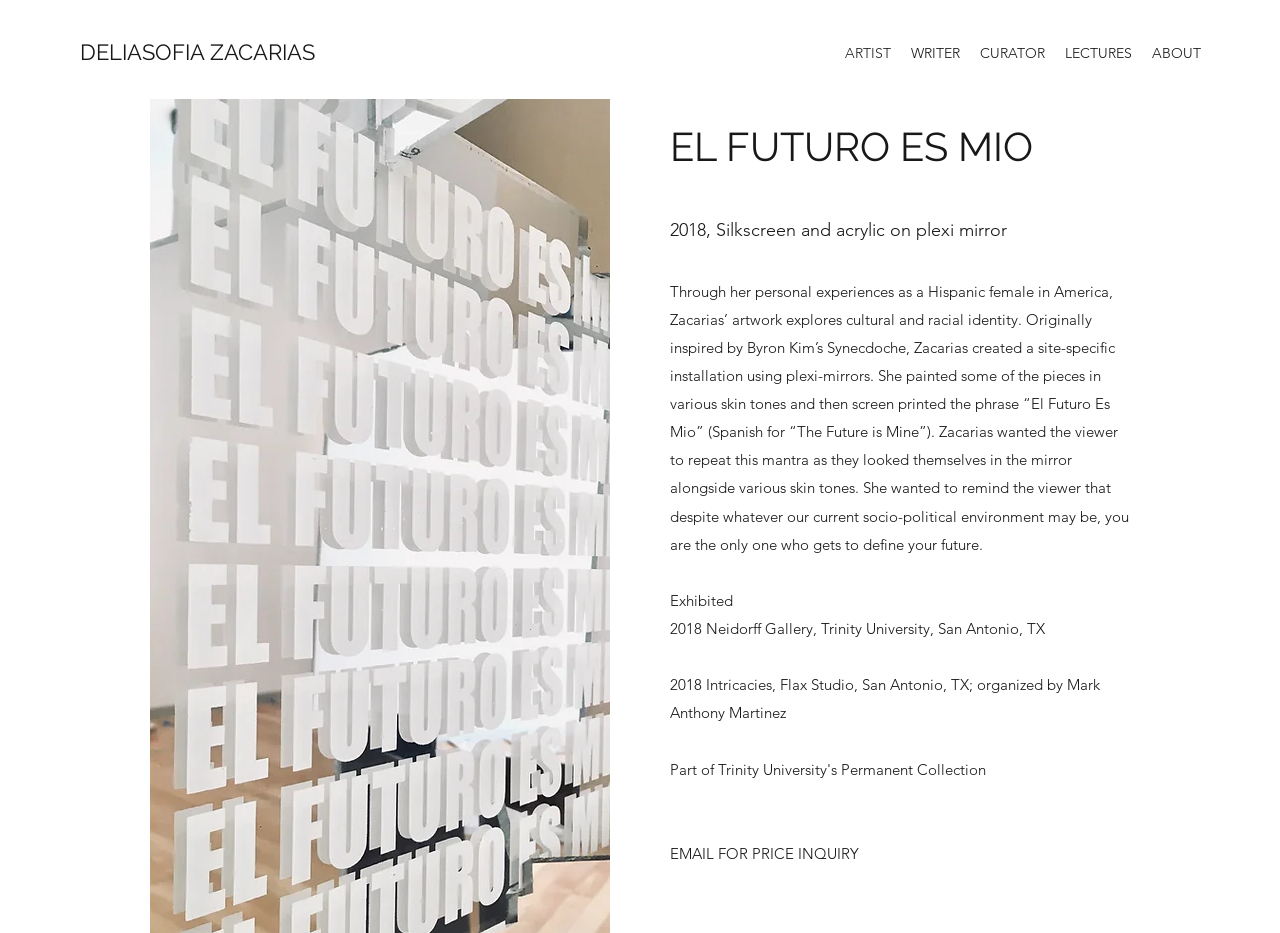Determine the bounding box for the UI element that matches this description: "DELIASOFIA ZACARIAS".

[0.062, 0.042, 0.246, 0.07]